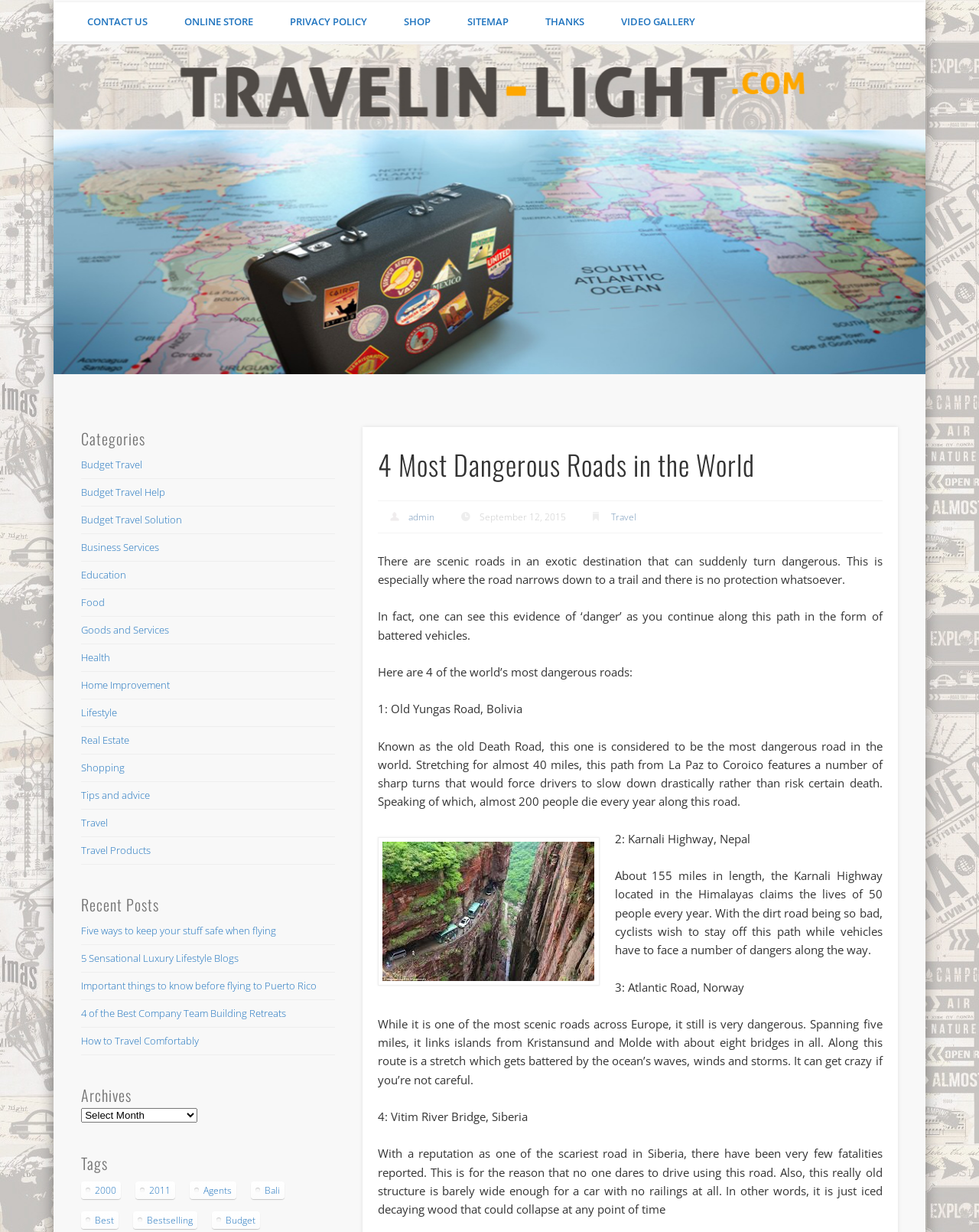Can you find the bounding box coordinates for the element to click on to achieve the instruction: "Check out Recent Posts"?

[0.083, 0.724, 0.342, 0.744]